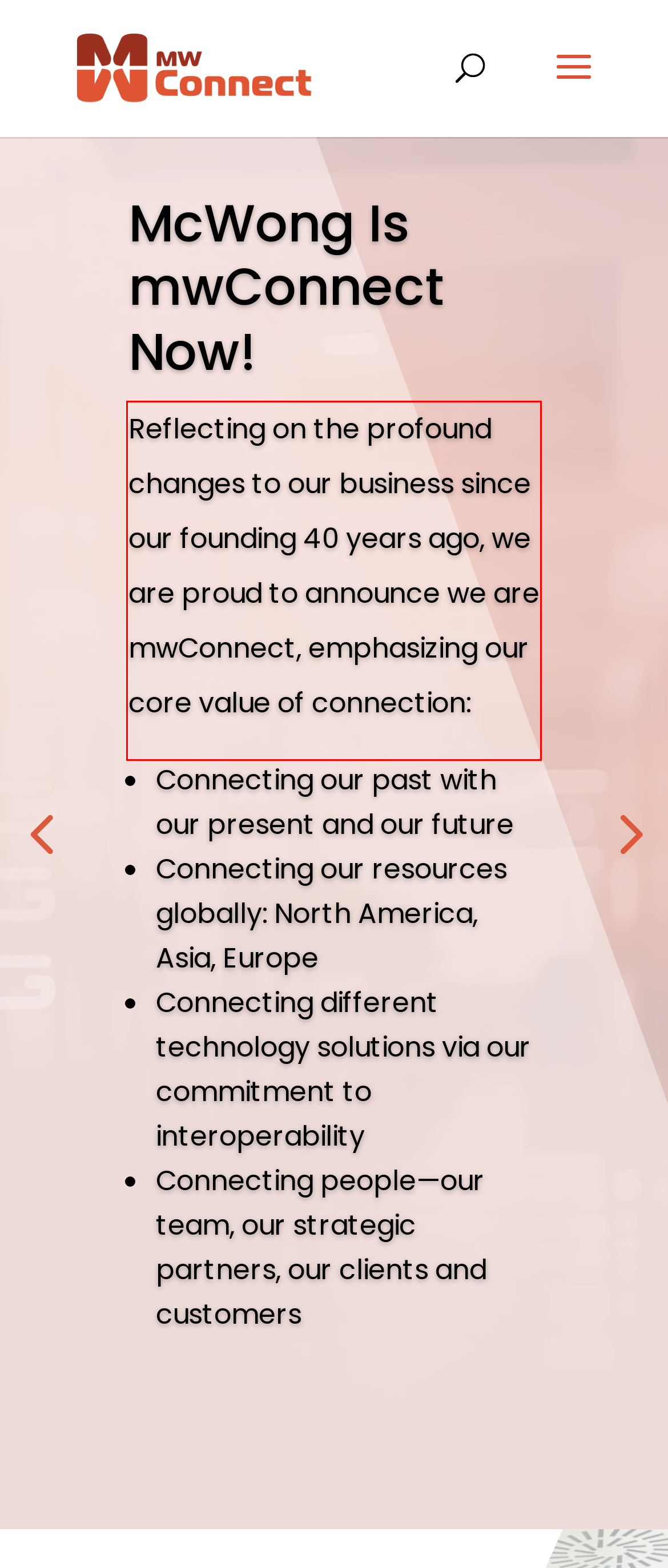From the given screenshot of a webpage, identify the red bounding box and extract the text content within it.

Reflecting on the profound changes to our business since our founding 40 years ago, we are proud to announce we are mwConnect, emphasizing our core value of connection: